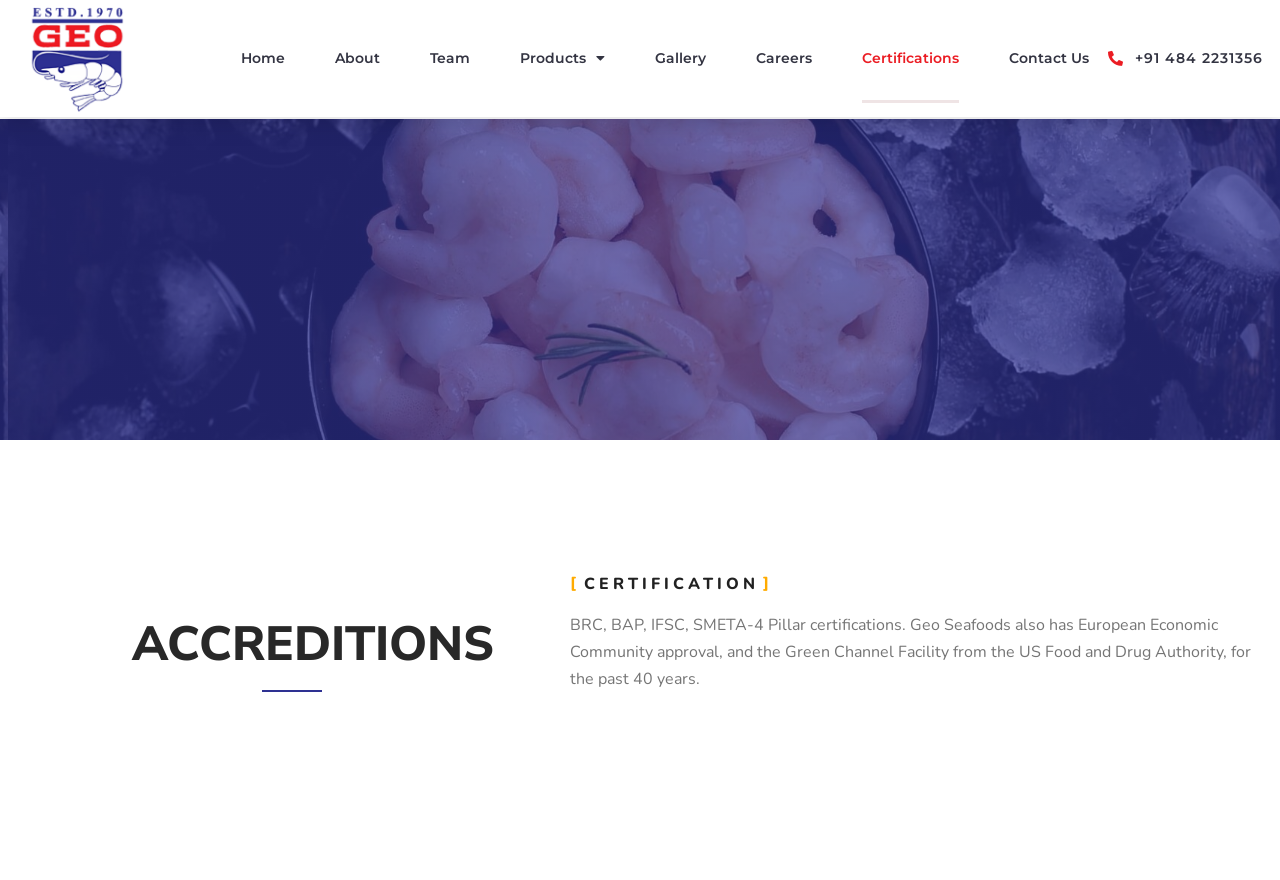What is the phone number on the webpage?
Please provide a single word or phrase answer based on the image.

+91 484 2231356